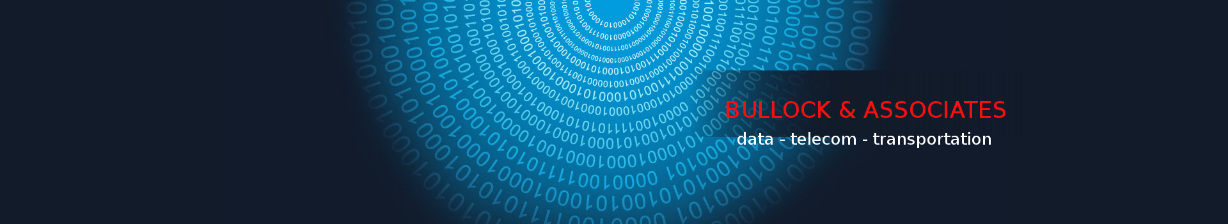What is the color of the company name? Using the information from the screenshot, answer with a single word or phrase.

Red